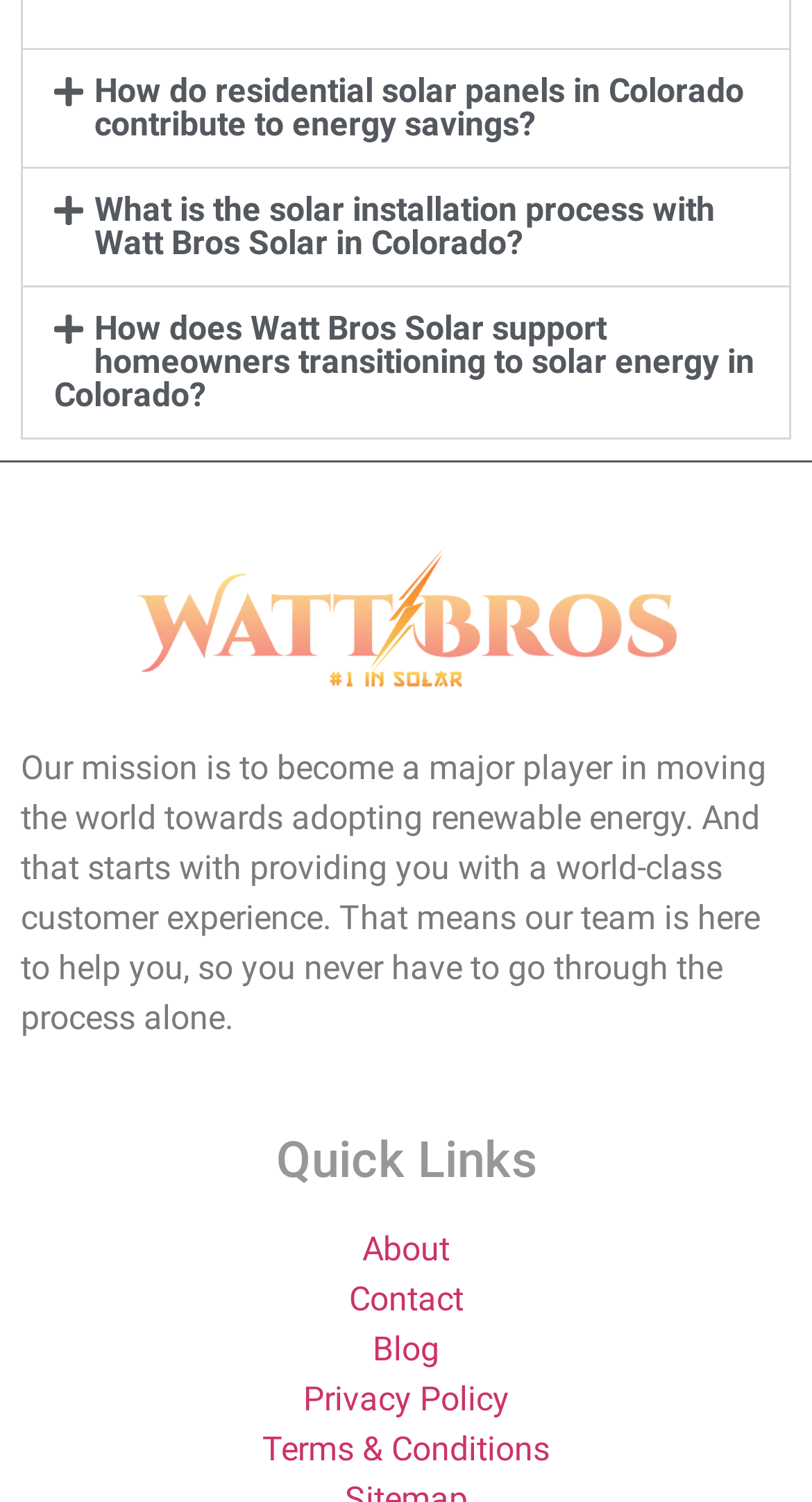What is the logo of the company? Observe the screenshot and provide a one-word or short phrase answer.

default-logo